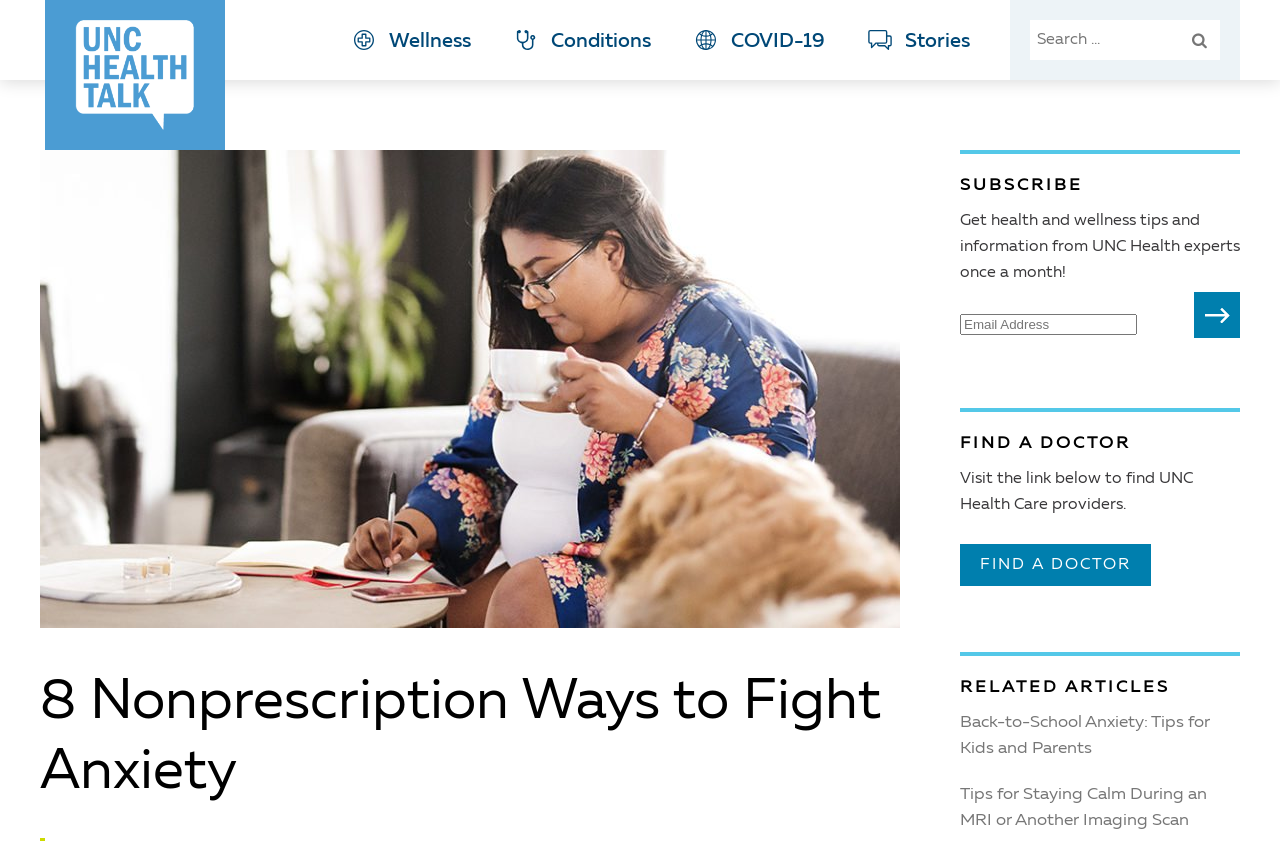Specify the bounding box coordinates of the area to click in order to execute this command: 'Search for health topics'. The coordinates should consist of four float numbers ranging from 0 to 1, and should be formatted as [left, top, right, bottom].

[0.789, 0.0, 0.969, 0.095]